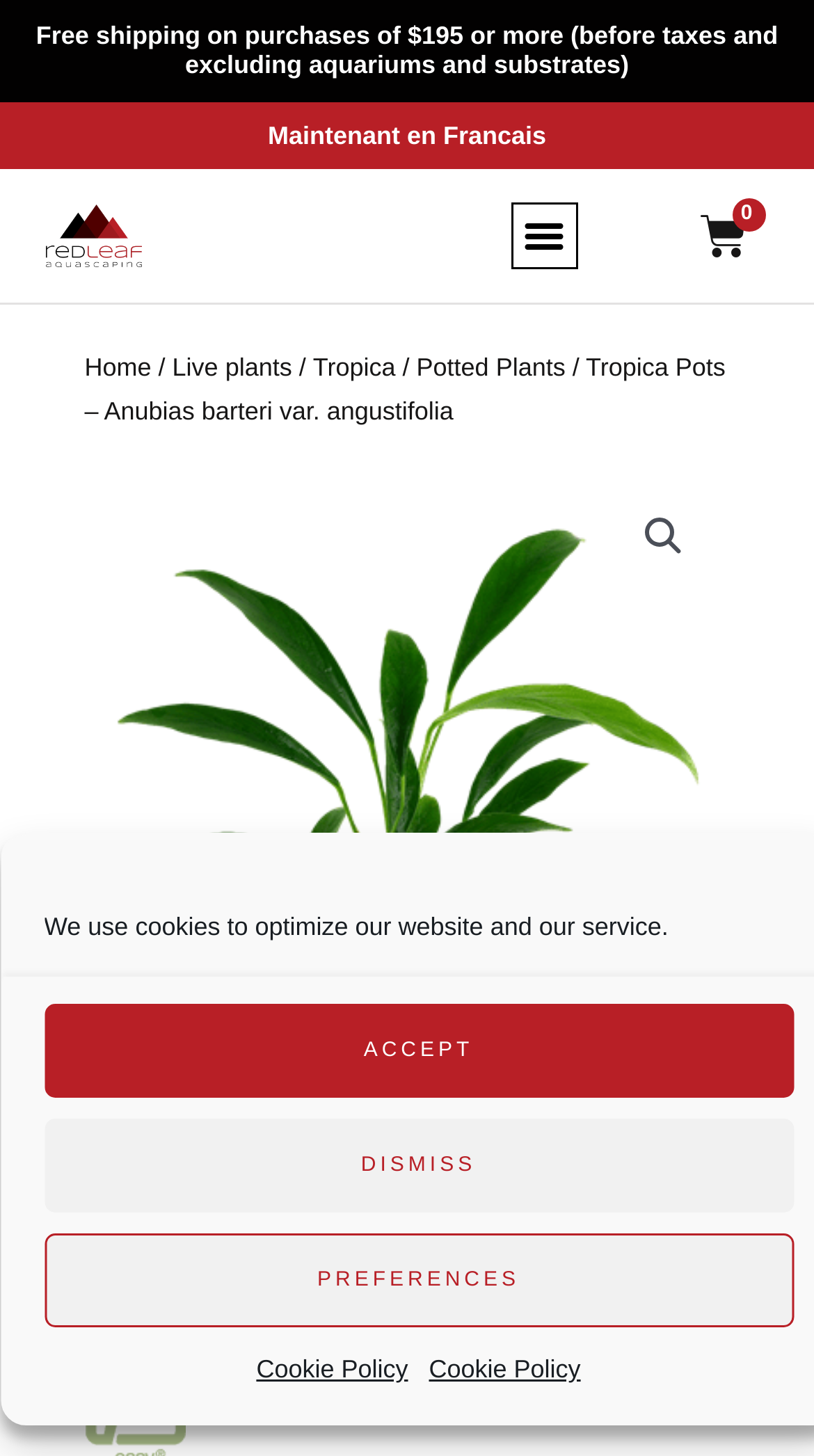How many images are on the webpage?
Provide a concise answer using a single word or phrase based on the image.

6